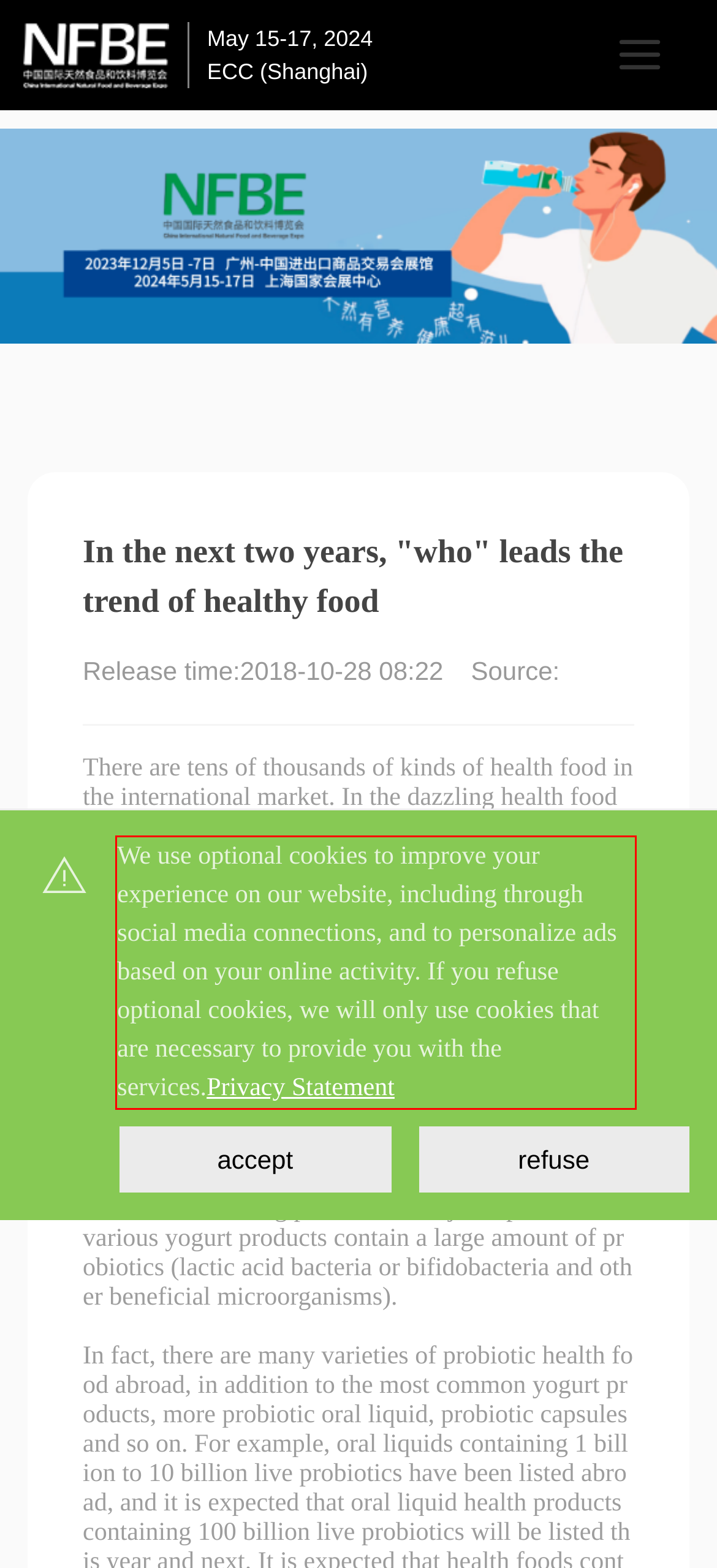Given a screenshot of a webpage with a red bounding box, please identify and retrieve the text inside the red rectangle.

We use optional cookies to improve your experience on our website, including through social media connections, and to personalize ads based on your online activity. If you refuse optional cookies, we will only use cookies that are necessary to provide you with the services.Privacy Statement